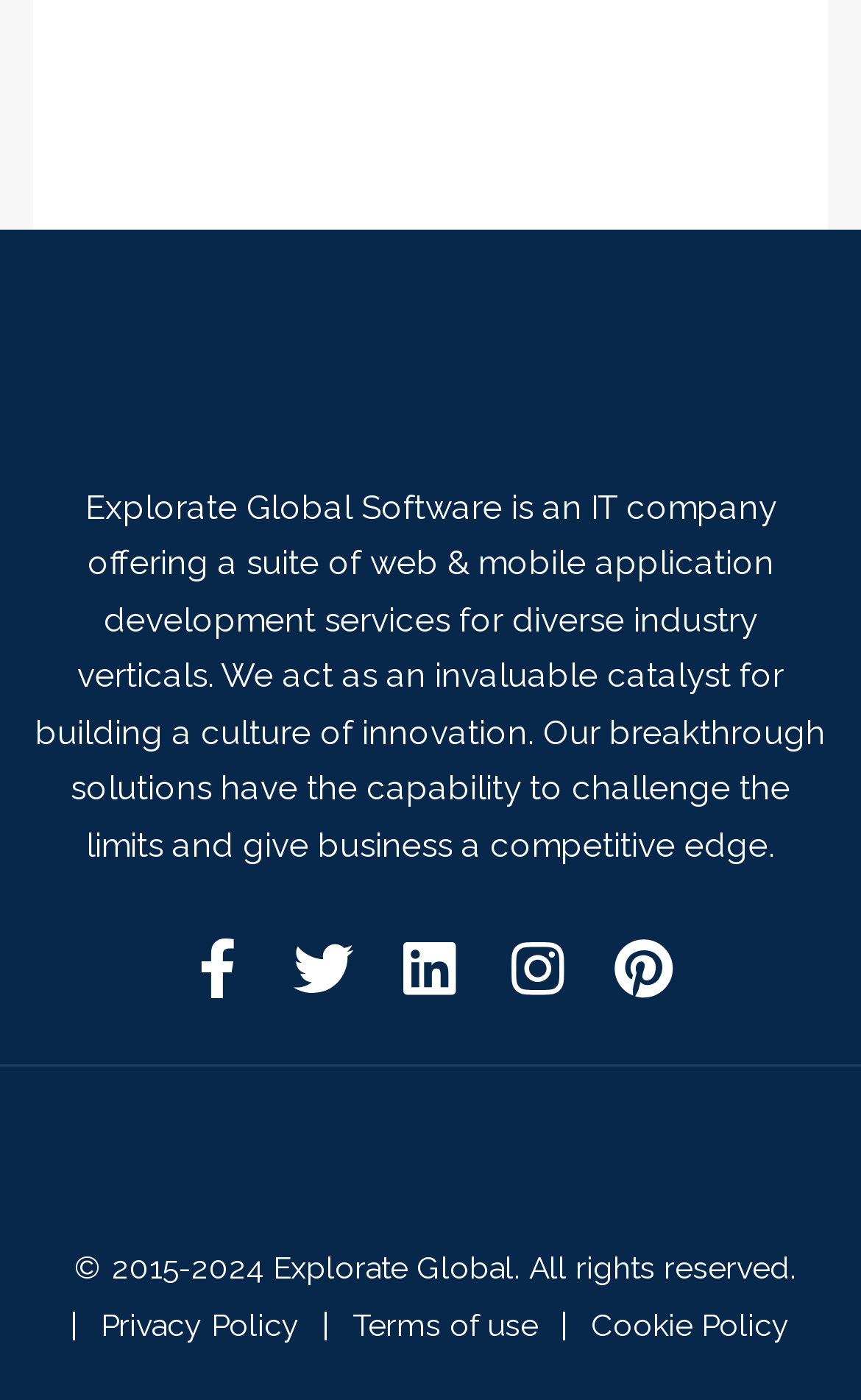How many social media links are there? Refer to the image and provide a one-word or short phrase answer.

5